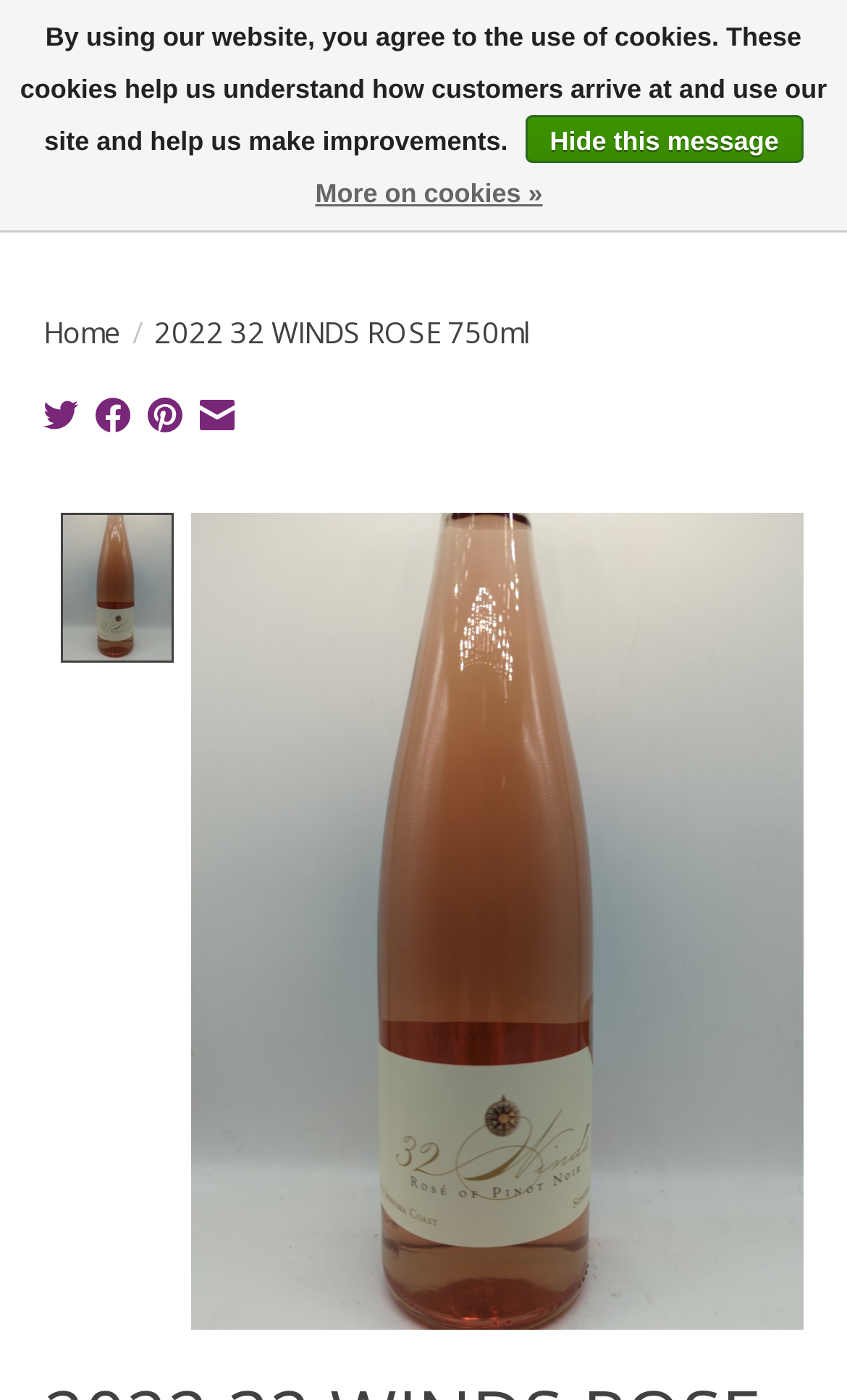Highlight the bounding box of the UI element that corresponds to this description: "Share on Pinterest".

[0.174, 0.282, 0.215, 0.316]